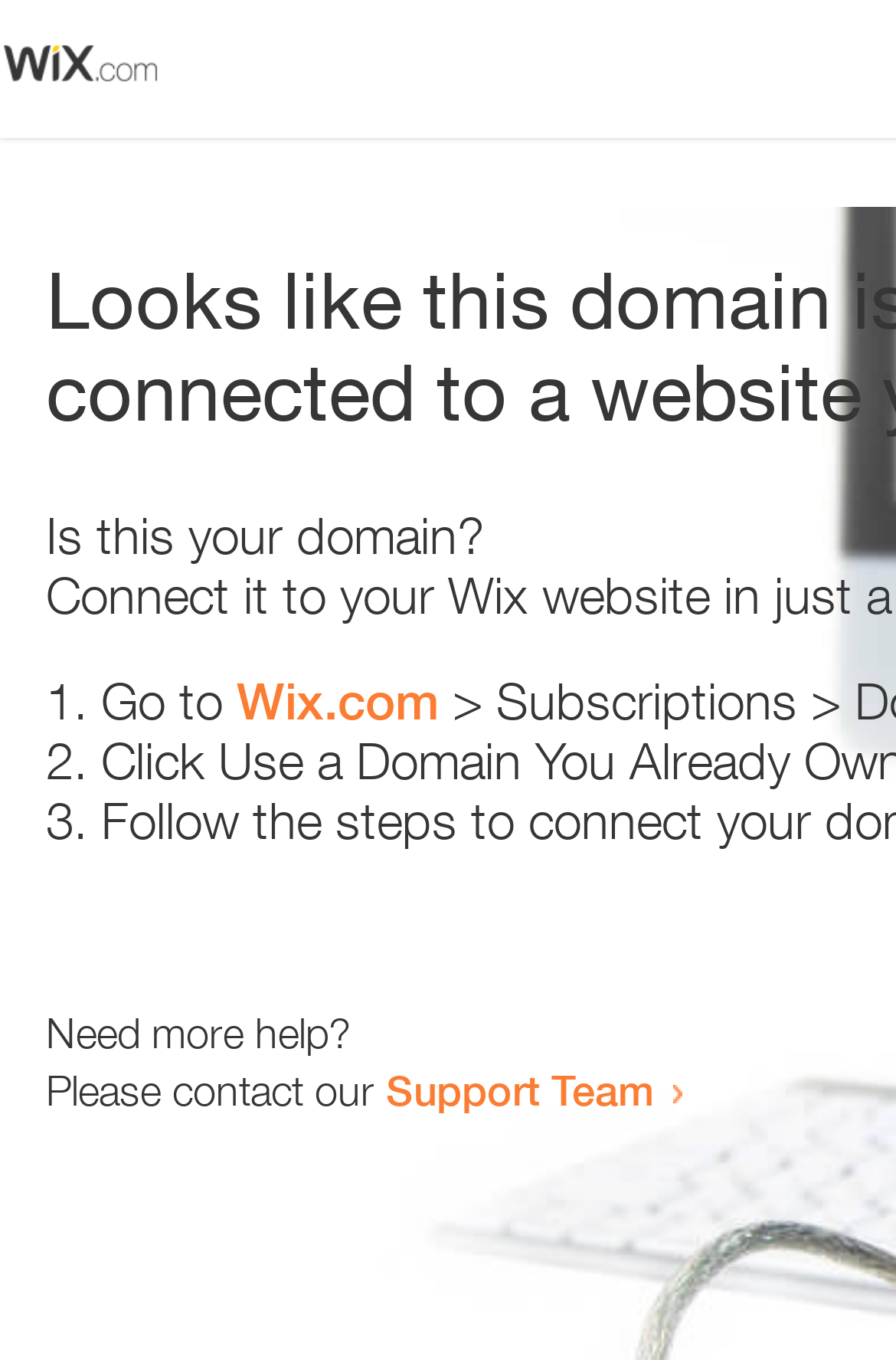Can you locate the main headline on this webpage and provide its text content?

Looks like this domain isn't
connected to a website yet